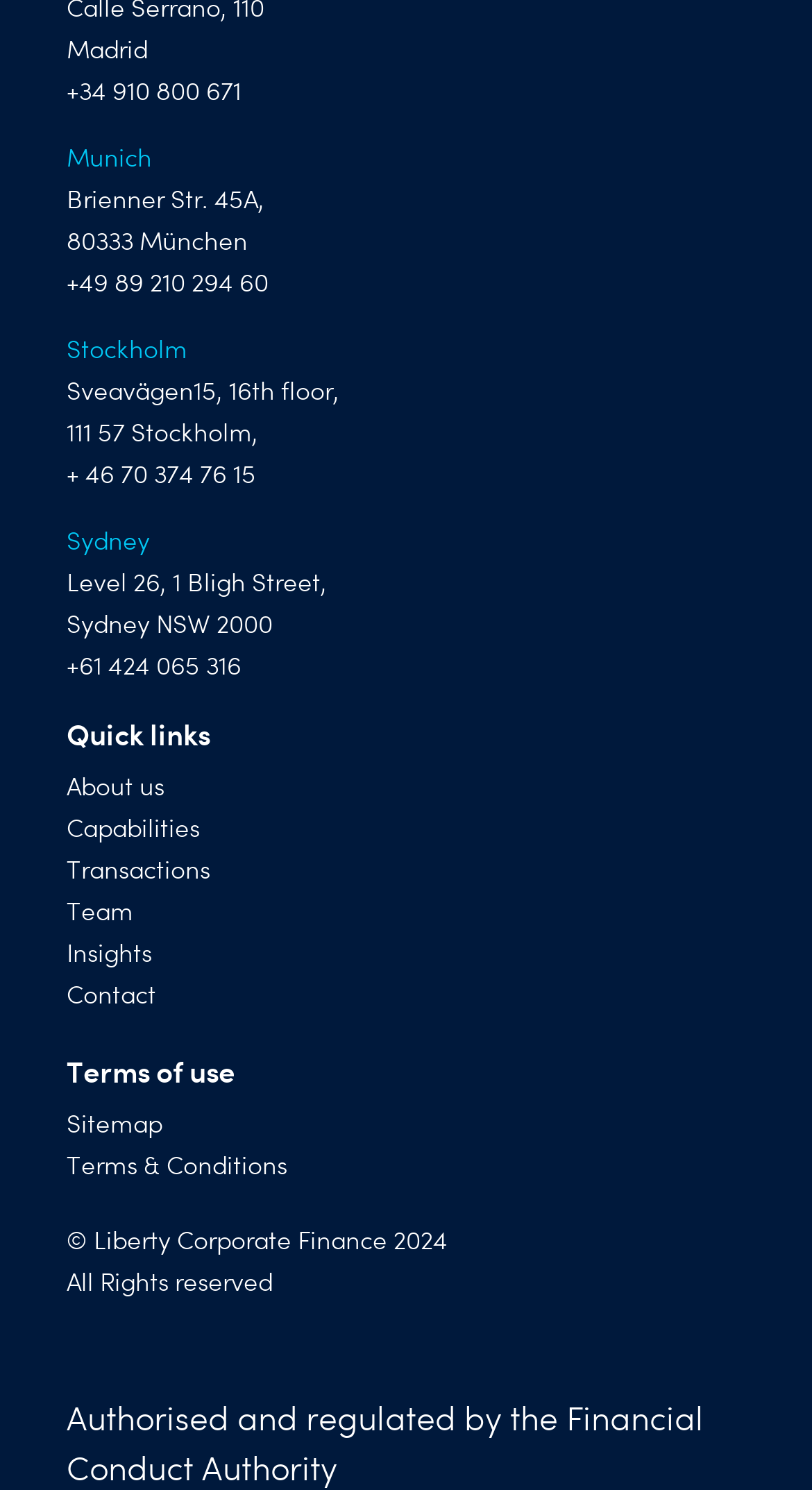Can you show the bounding box coordinates of the region to click on to complete the task described in the instruction: "View Sitemap"?

[0.082, 0.744, 0.2, 0.764]